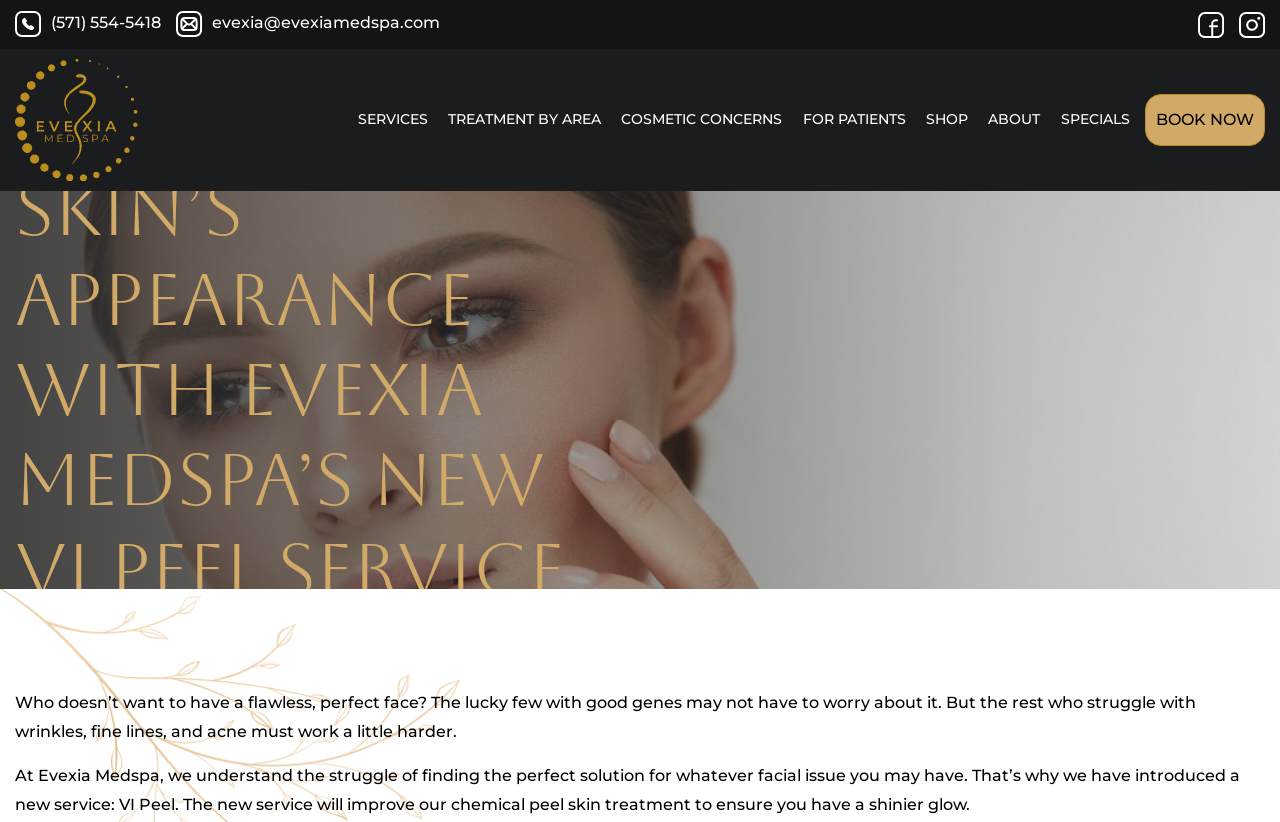Please identify the bounding box coordinates of the element on the webpage that should be clicked to follow this instruction: "Send an email to evexia@evexiamedspa.com". The bounding box coordinates should be given as four float numbers between 0 and 1, formatted as [left, top, right, bottom].

[0.138, 0.014, 0.344, 0.046]